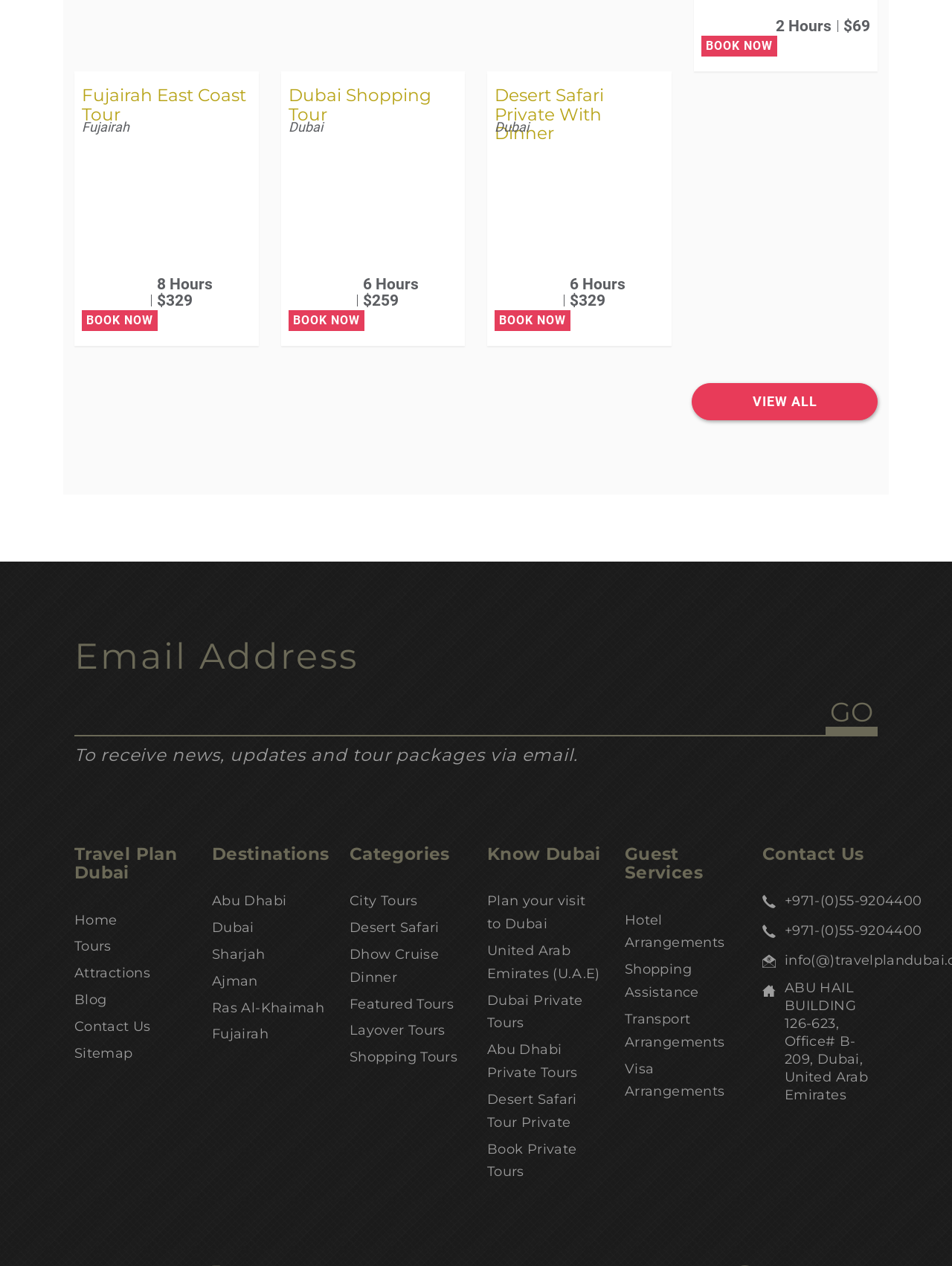Based on the image, please respond to the question with as much detail as possible:
What is the price of Desert Safari Private With Dinner?

I found the answer by looking at the article section with the heading 'Desert Safari Private With Dinner'. In the footer section of this article, I found the static text '$329' which indicates the price of the tour.